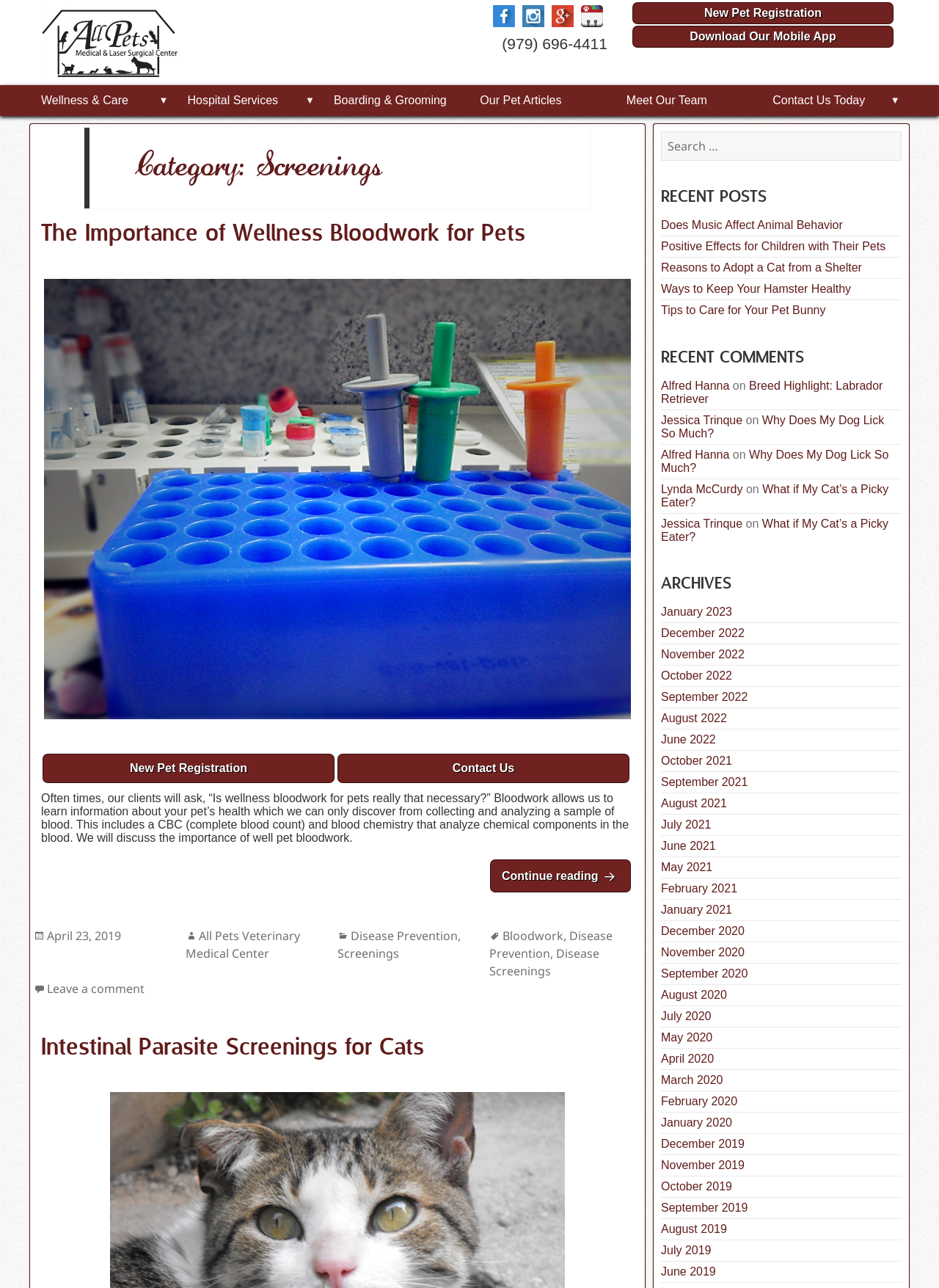Show the bounding box coordinates of the element that should be clicked to complete the task: "Search for something".

[0.704, 0.102, 0.96, 0.125]